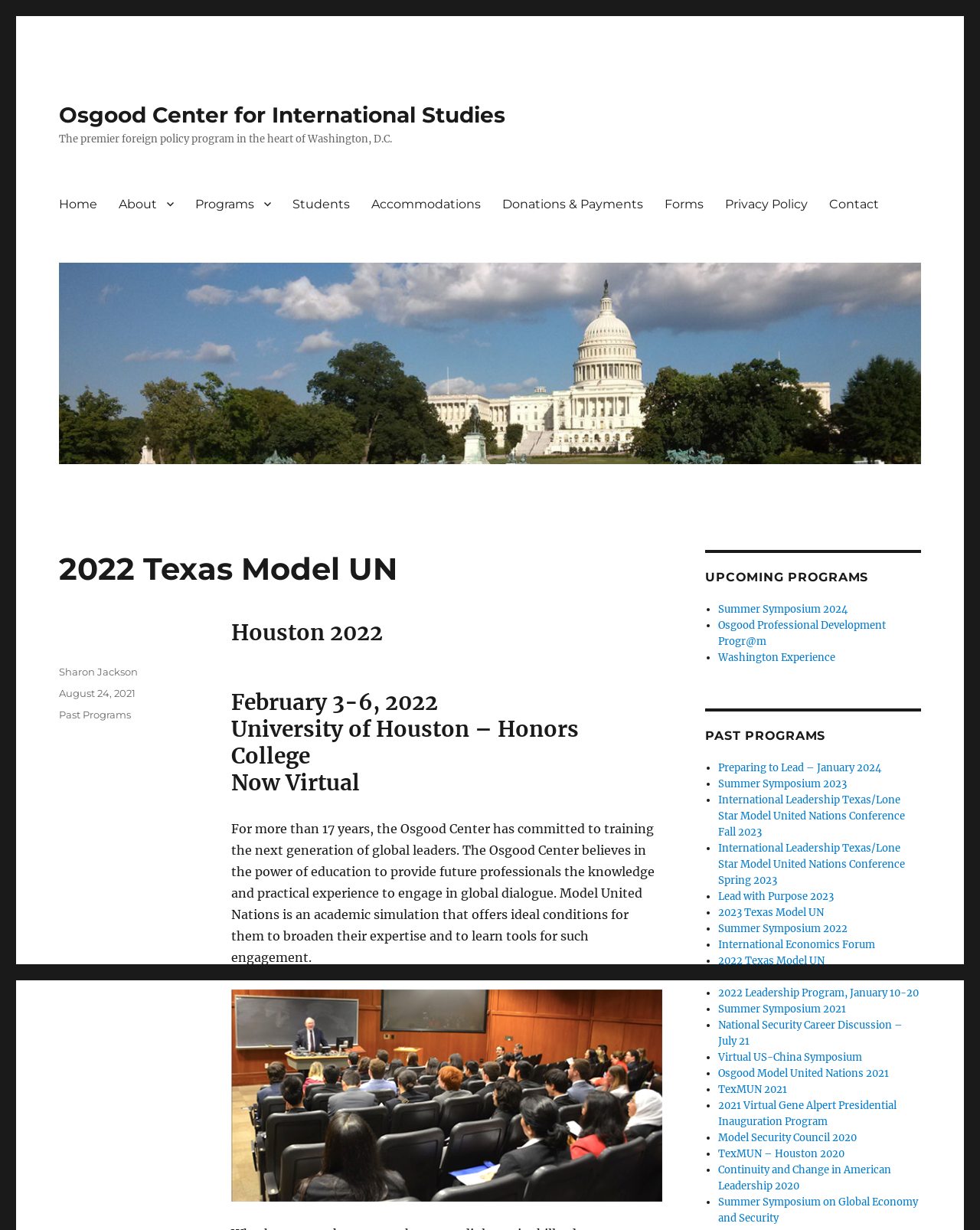Respond to the following question with a brief word or phrase:
What is the name of the organization?

Osgood Center